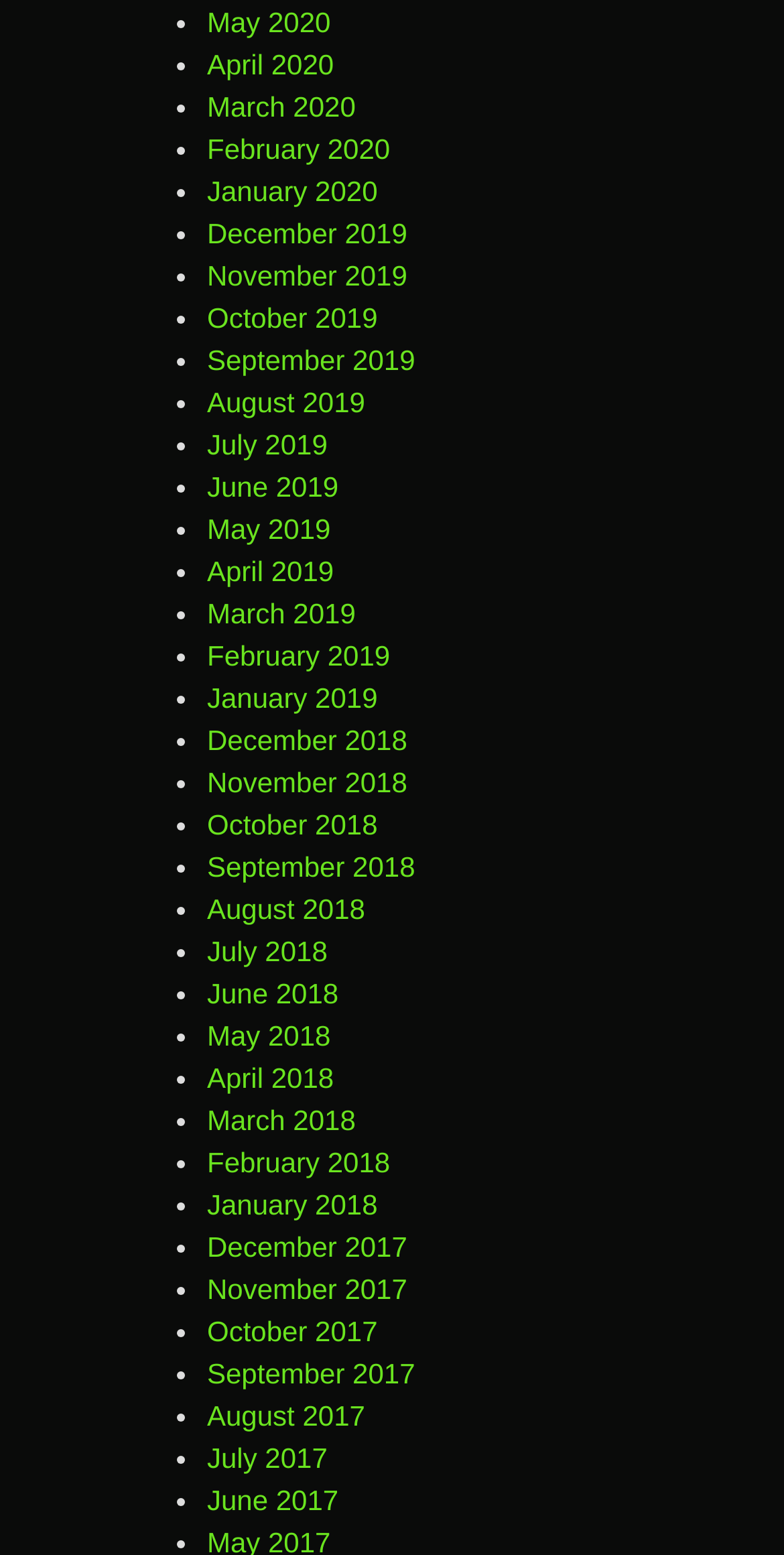Please specify the bounding box coordinates of the clickable region necessary for completing the following instruction: "View April 2019". The coordinates must consist of four float numbers between 0 and 1, i.e., [left, top, right, bottom].

[0.264, 0.357, 0.426, 0.377]